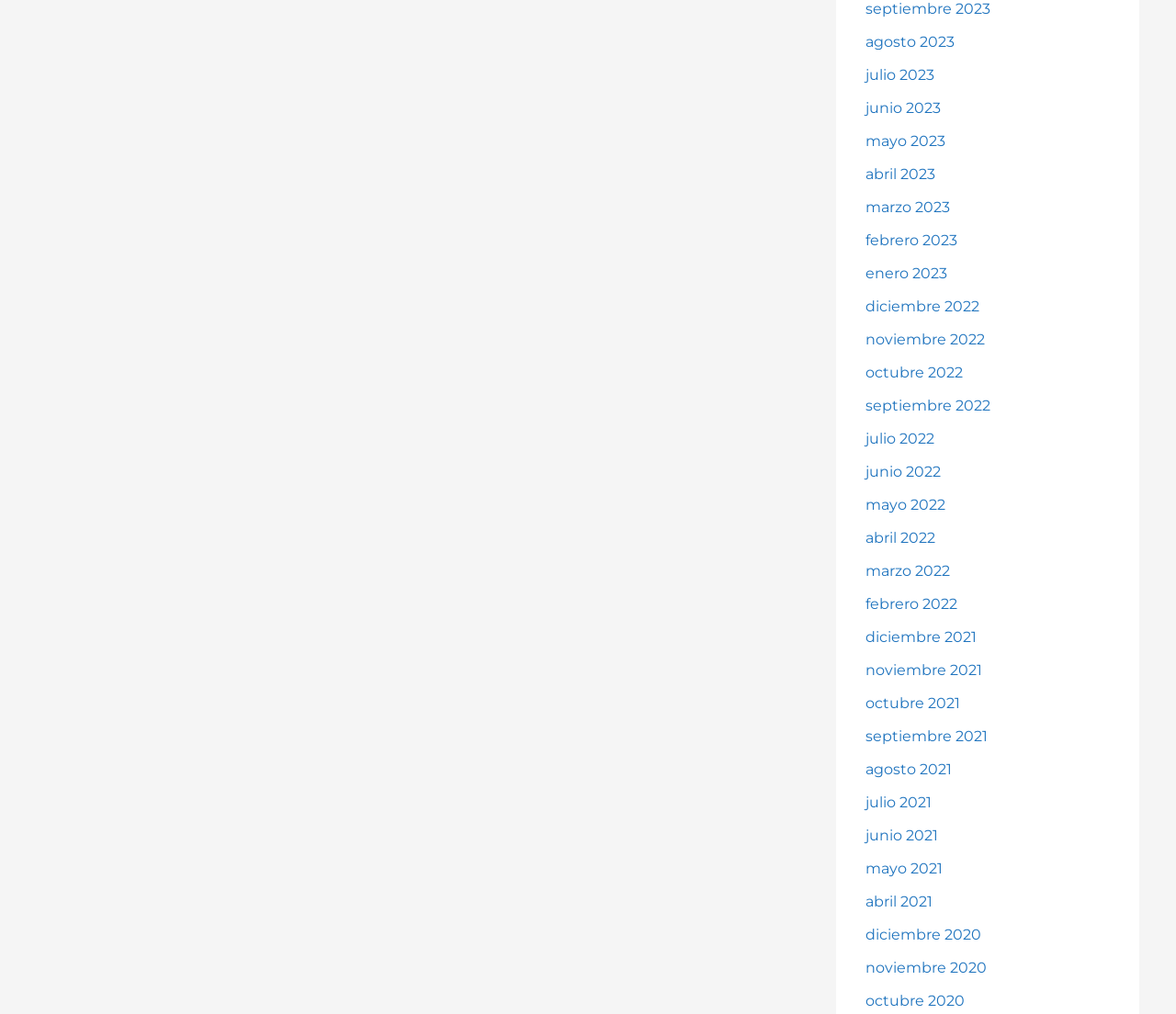Please locate the bounding box coordinates of the element that should be clicked to achieve the given instruction: "view september 2023".

[0.736, 0.0, 0.842, 0.018]